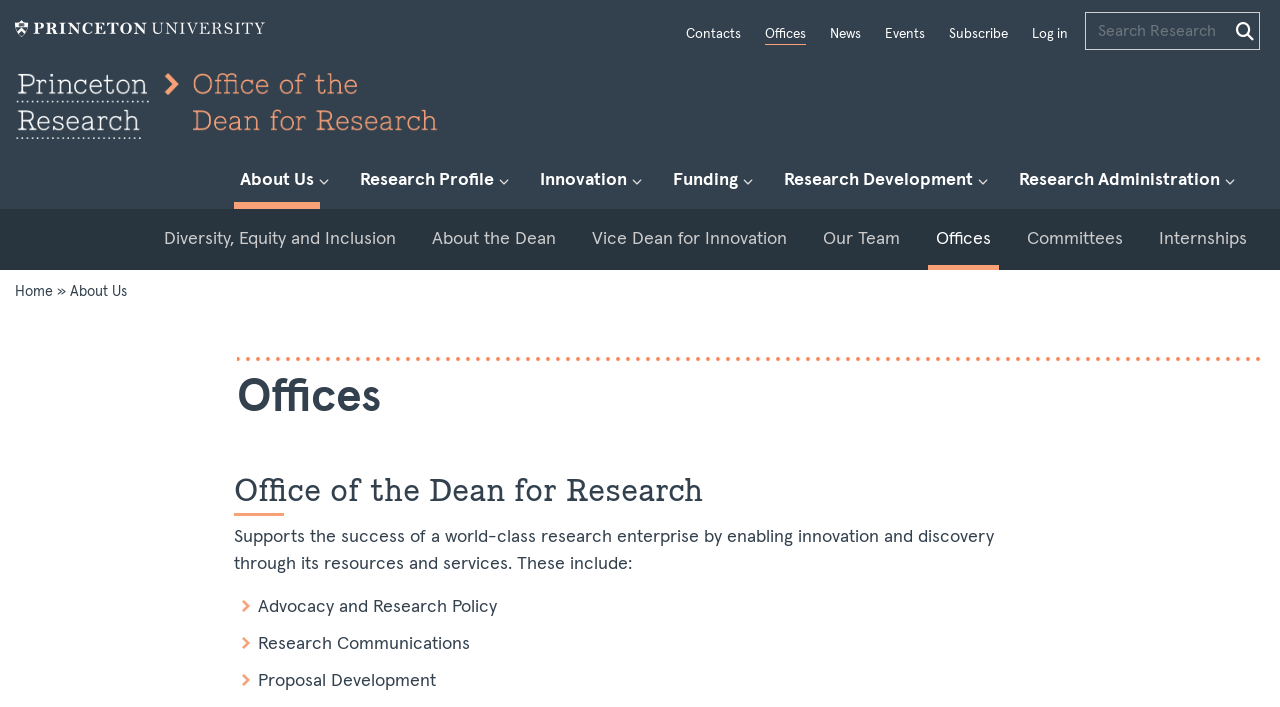Please find and generate the text of the main header of the webpage.

Office of the Dean for Research